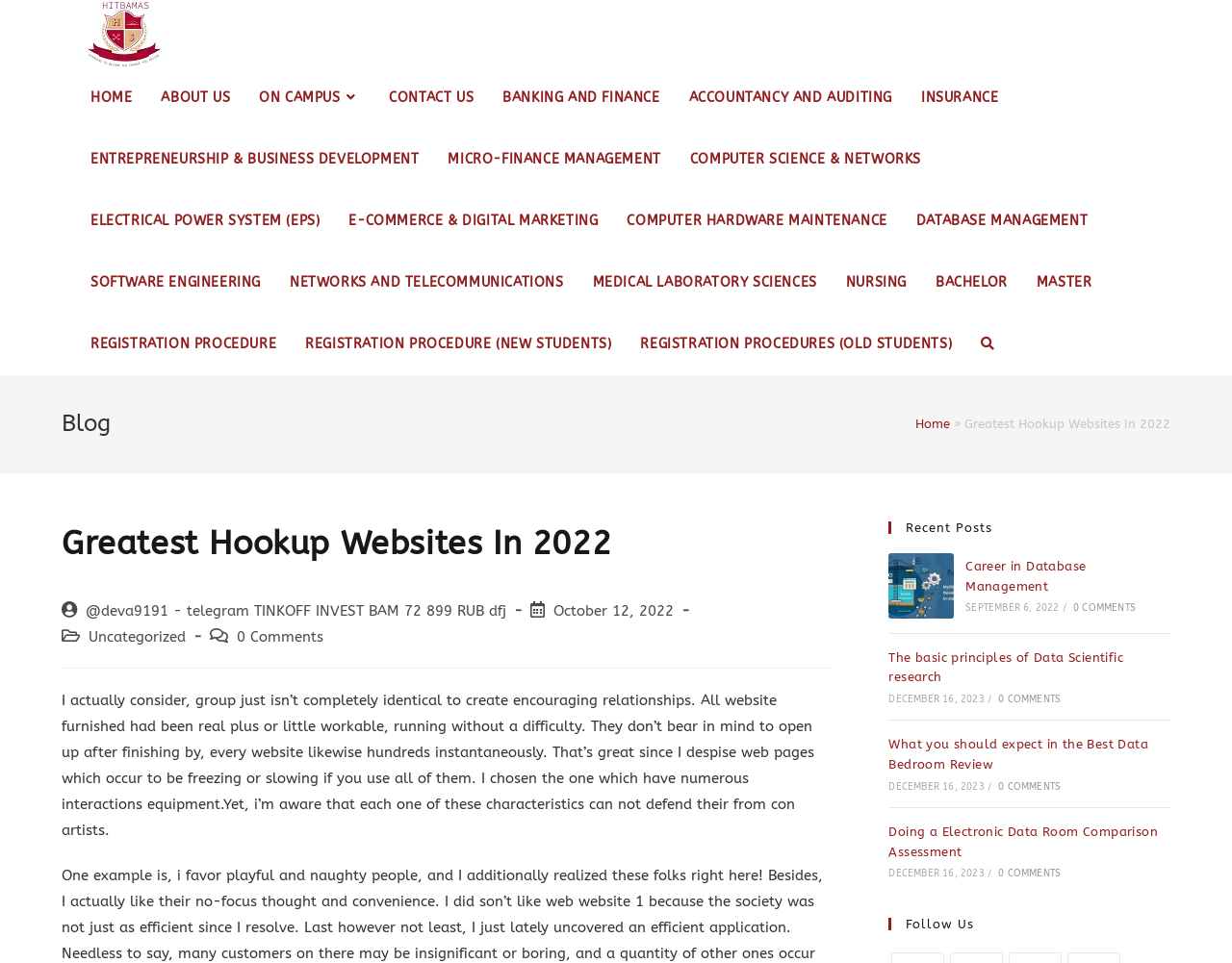Please locate the bounding box coordinates of the region I need to click to follow this instruction: "View the image of Ang Thong National Park".

None